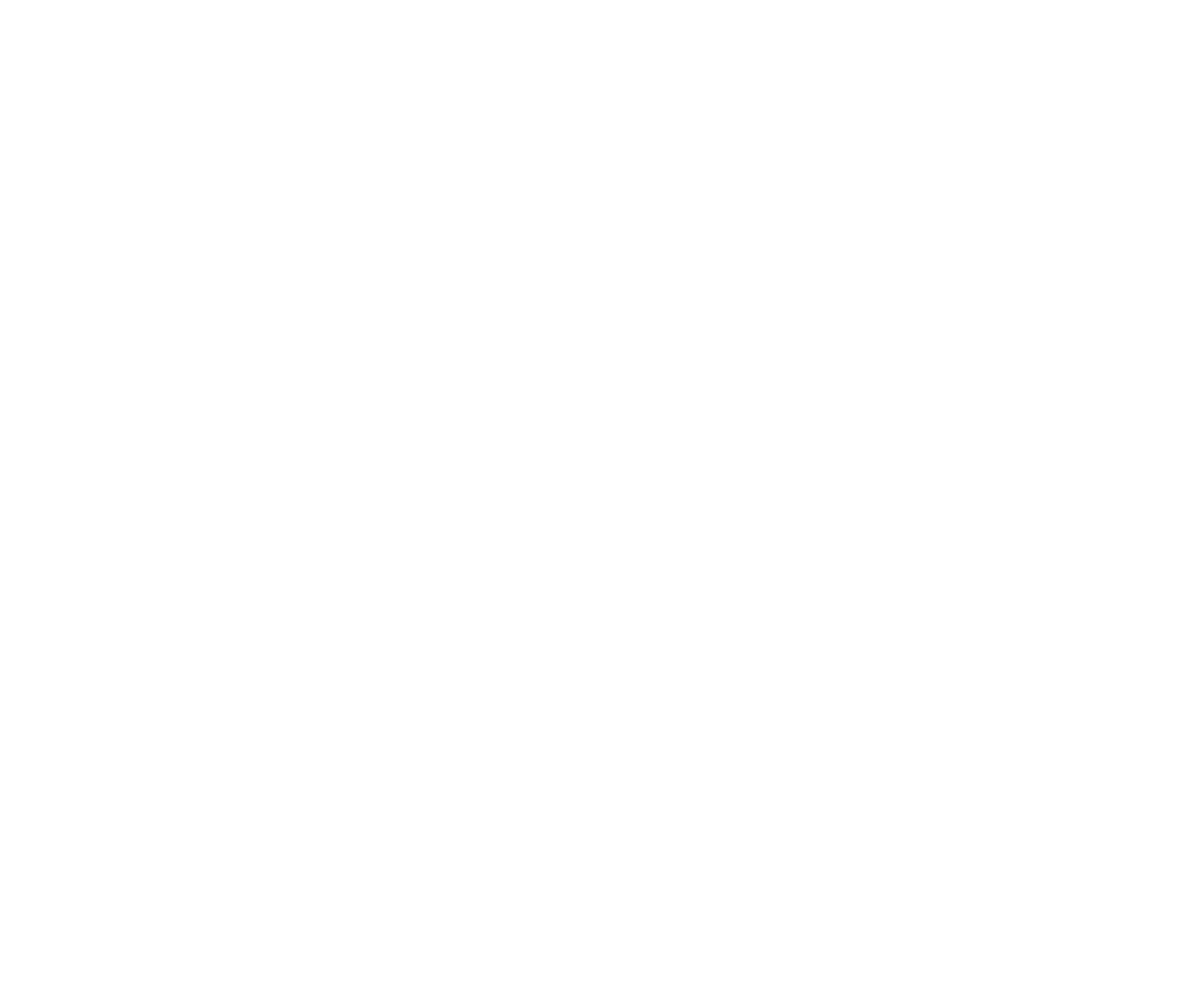Find the bounding box coordinates of the area to click in order to follow the instruction: "Click on the 'Toggle side menu' button".

[0.041, 0.135, 0.075, 0.177]